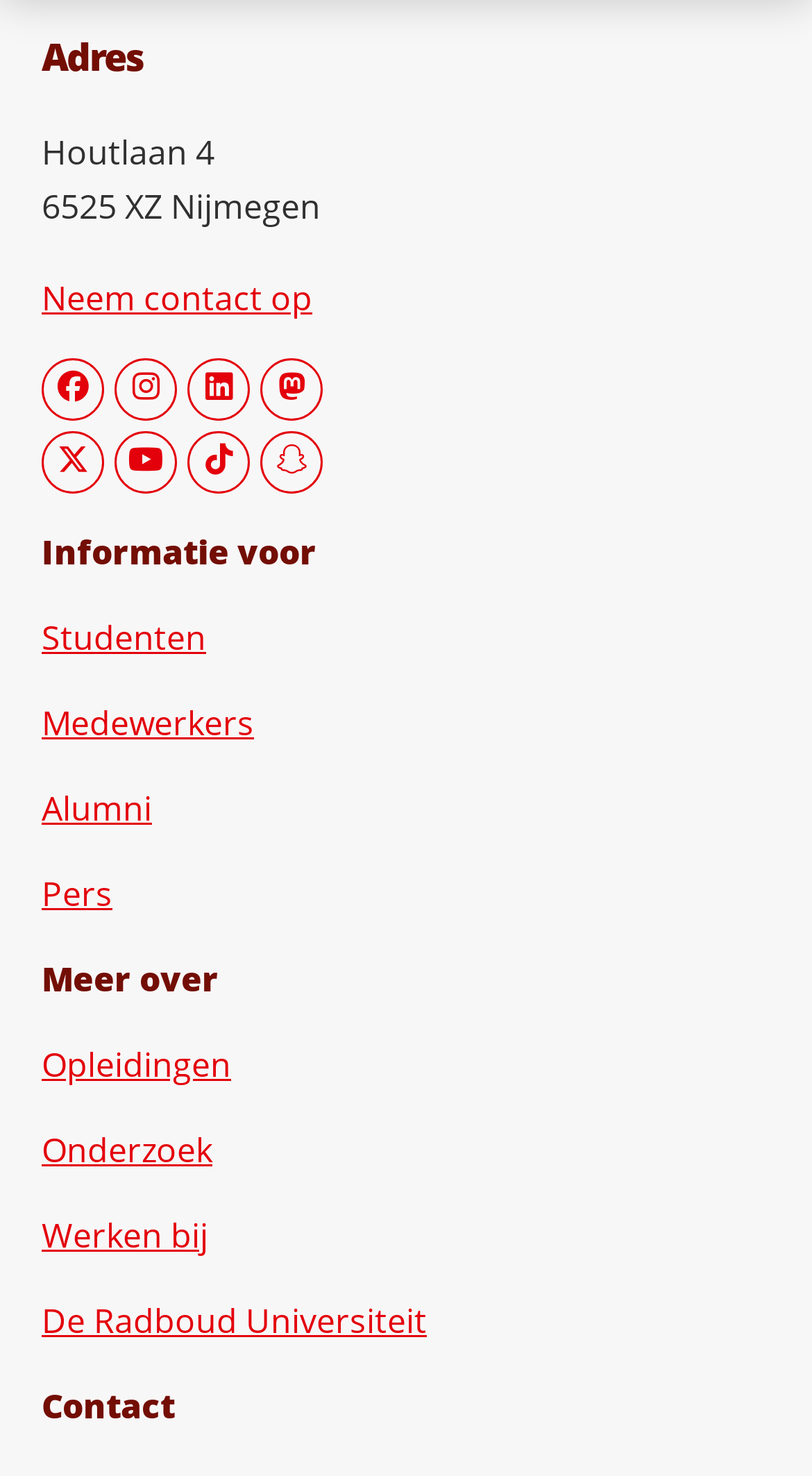Please locate the bounding box coordinates of the element that needs to be clicked to achieve the following instruction: "Read the Pilot 78G Fountain Pen Review". The coordinates should be four float numbers between 0 and 1, i.e., [left, top, right, bottom].

None